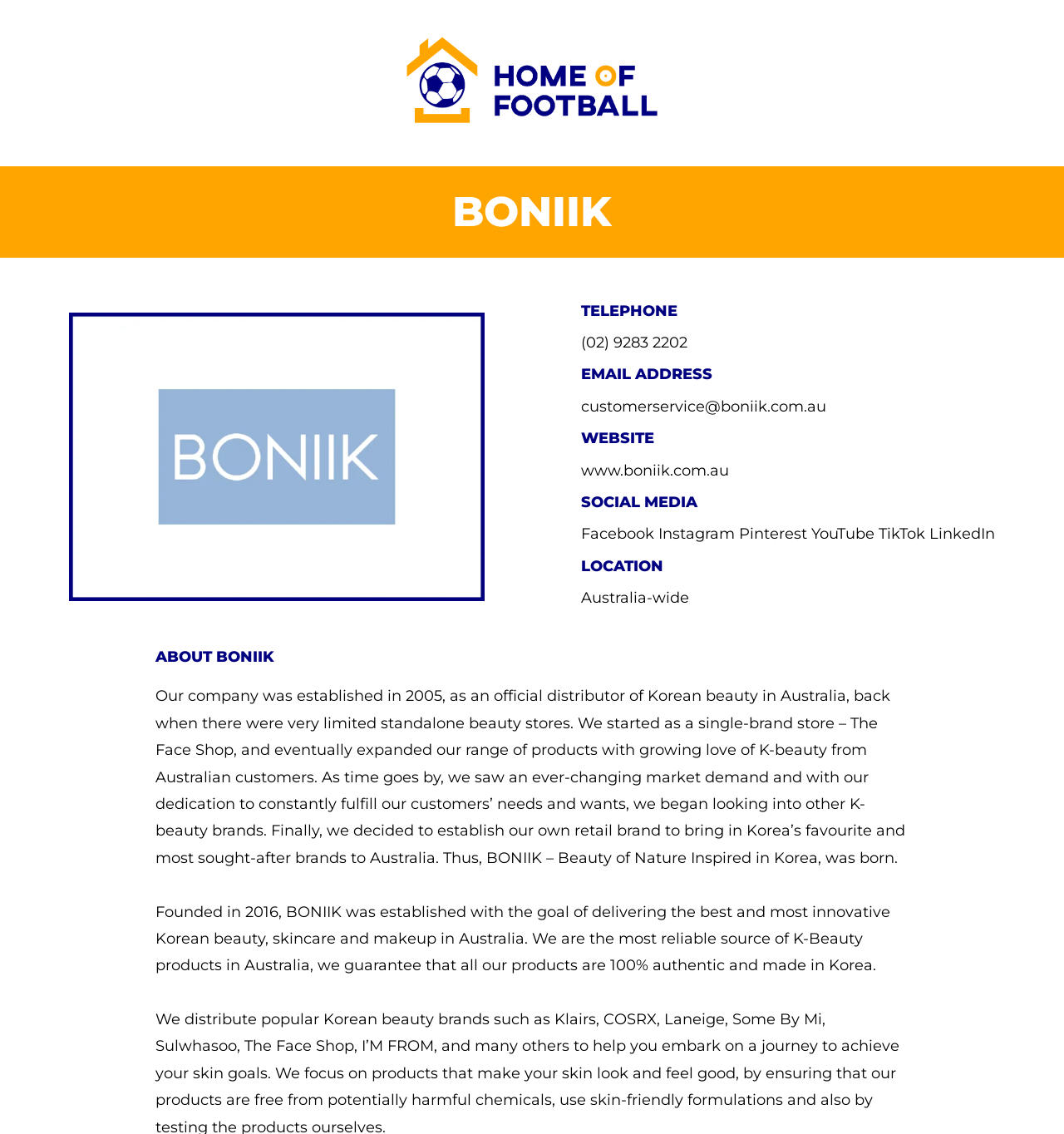Show the bounding box coordinates for the HTML element described as: "Facebook".

[0.546, 0.463, 0.614, 0.479]